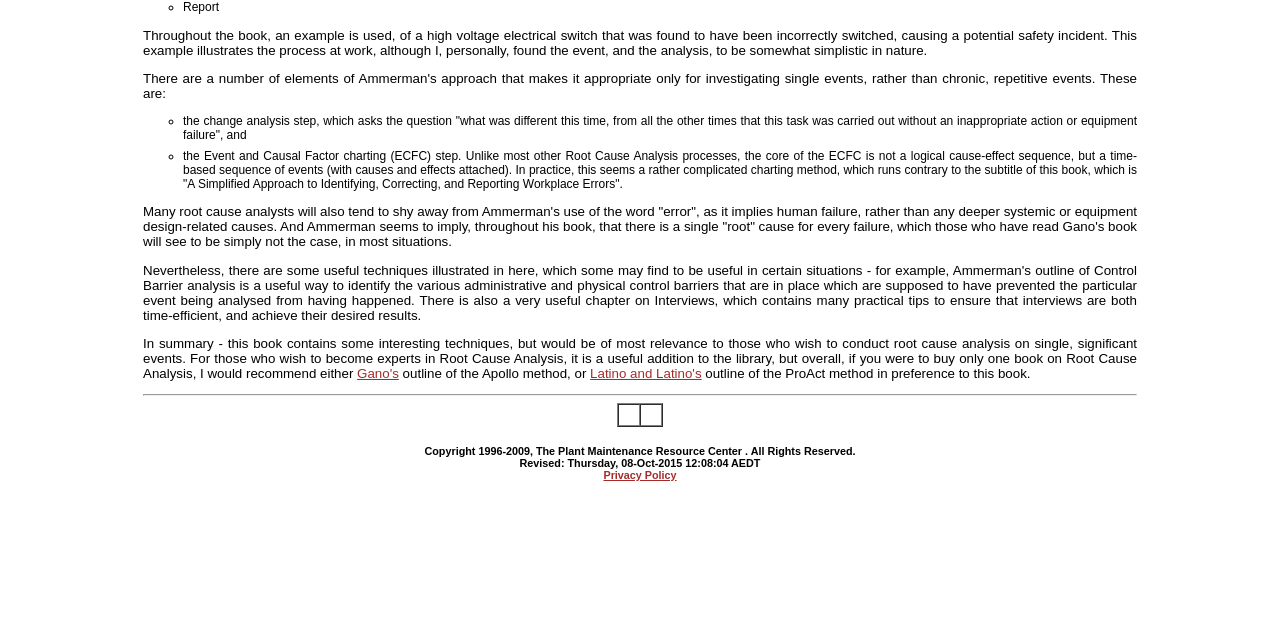Identify the bounding box for the UI element described as: "Latino and Latino's". The coordinates should be four float numbers between 0 and 1, i.e., [left, top, right, bottom].

[0.461, 0.572, 0.548, 0.595]